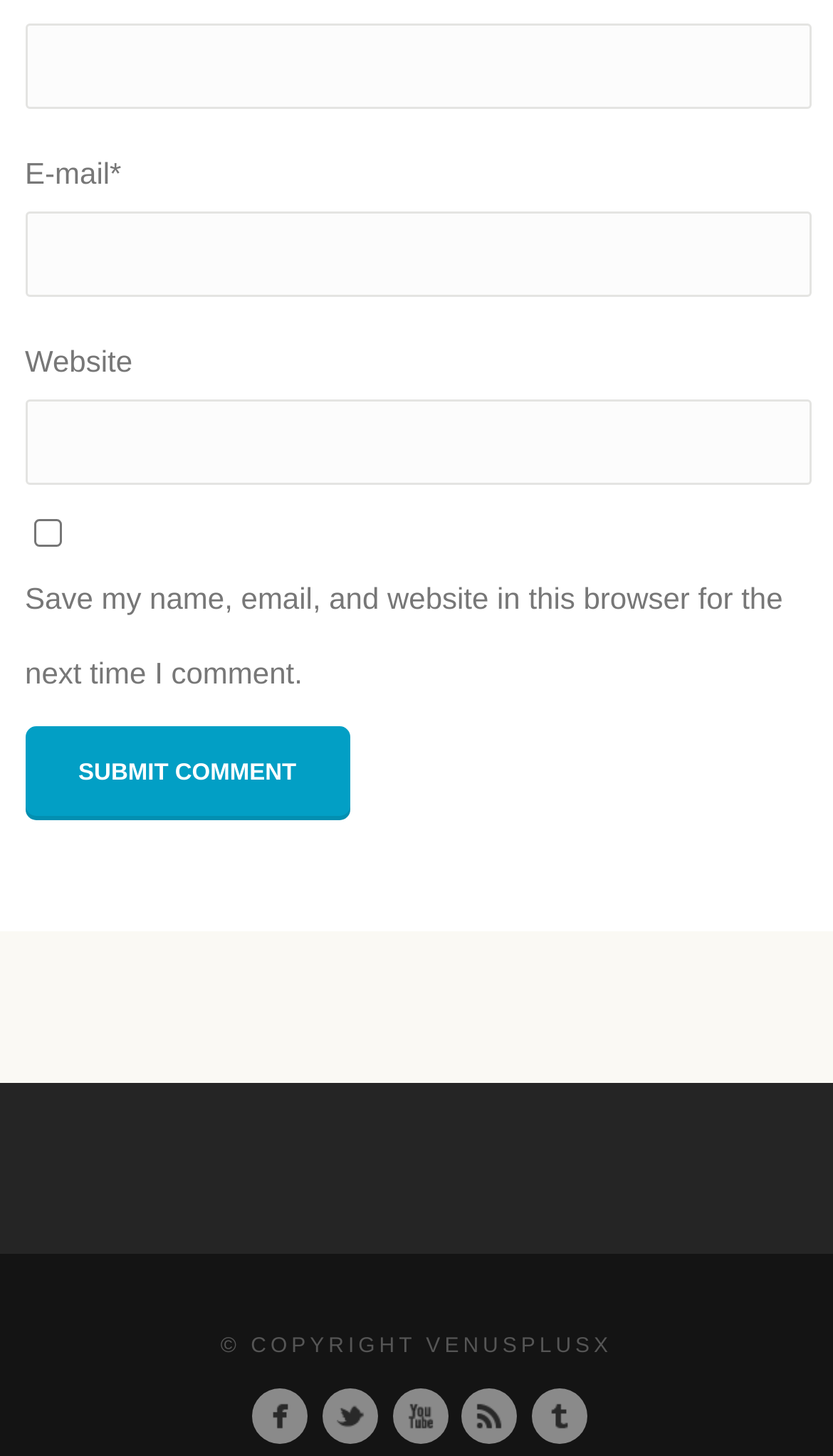Show the bounding box coordinates for the element that needs to be clicked to execute the following instruction: "Click on the link to learn about University of Kentucky Army ROTC History". Provide the coordinates in the form of four float numbers between 0 and 1, i.e., [left, top, right, bottom].

None